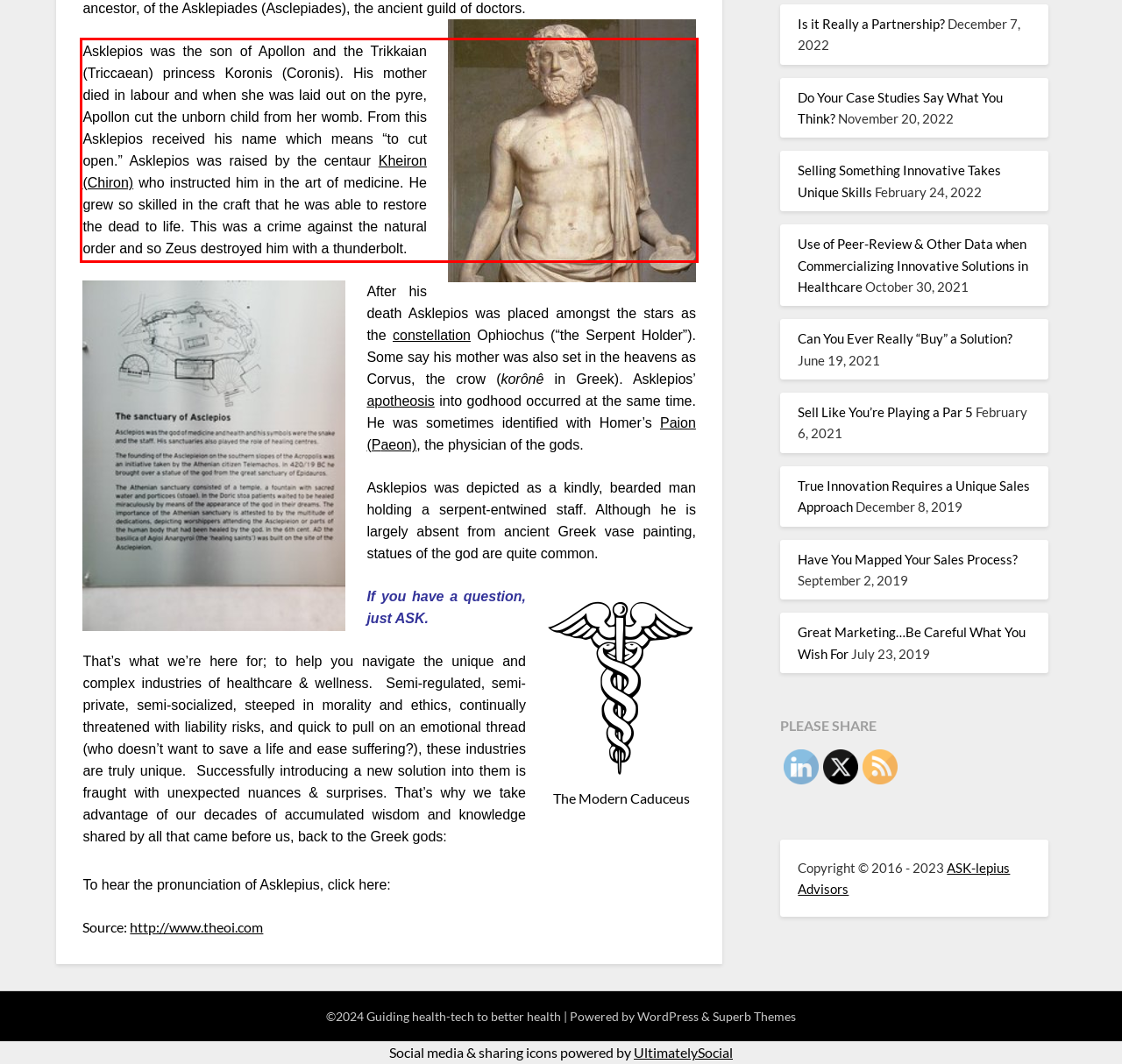Analyze the screenshot of a webpage where a red rectangle is bounding a UI element. Extract and generate the text content within this red bounding box.

Asklepios was the son of Apollon and the Trikkaian (Triccaean) princess Koronis (Coronis). His mother died in labour and when she was laid out on the pyre, Apollon cut the unborn child from her womb. From this Asklepios received his name which means “to cut open.” Asklepios was raised by the centaur Kheiron (Chiron) who instructed him in the art of medicine. He grew so skilled in the craft that he was able to restore the dead to life. This was a crime against the natural order and so Zeus destroyed him with a thunderbolt.